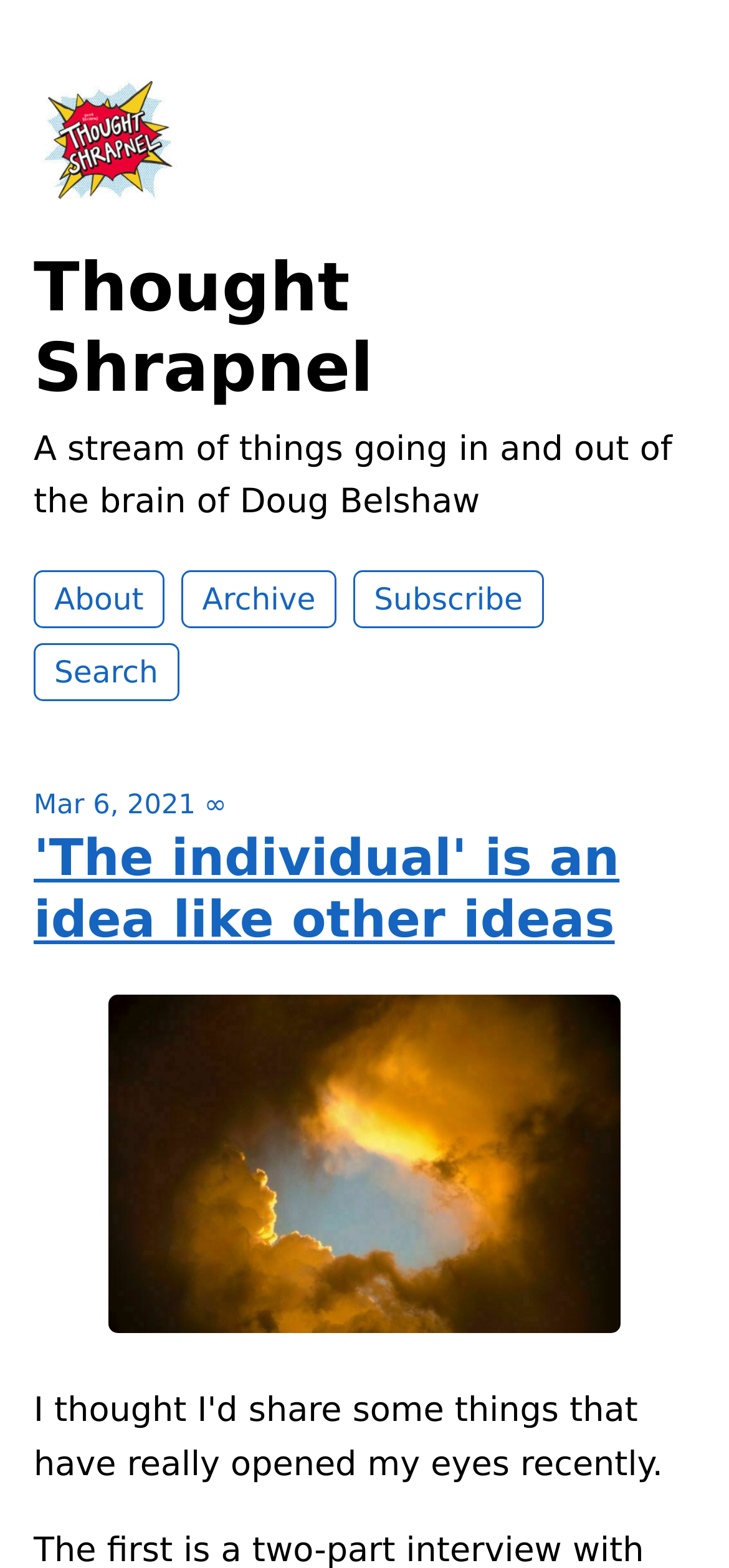Please determine the bounding box coordinates, formatted as (top-left x, top-left y, bottom-right x, bottom-right y), with all values as floating point numbers between 0 and 1. Identify the bounding box of the region described as: Subscribe

[0.485, 0.364, 0.745, 0.401]